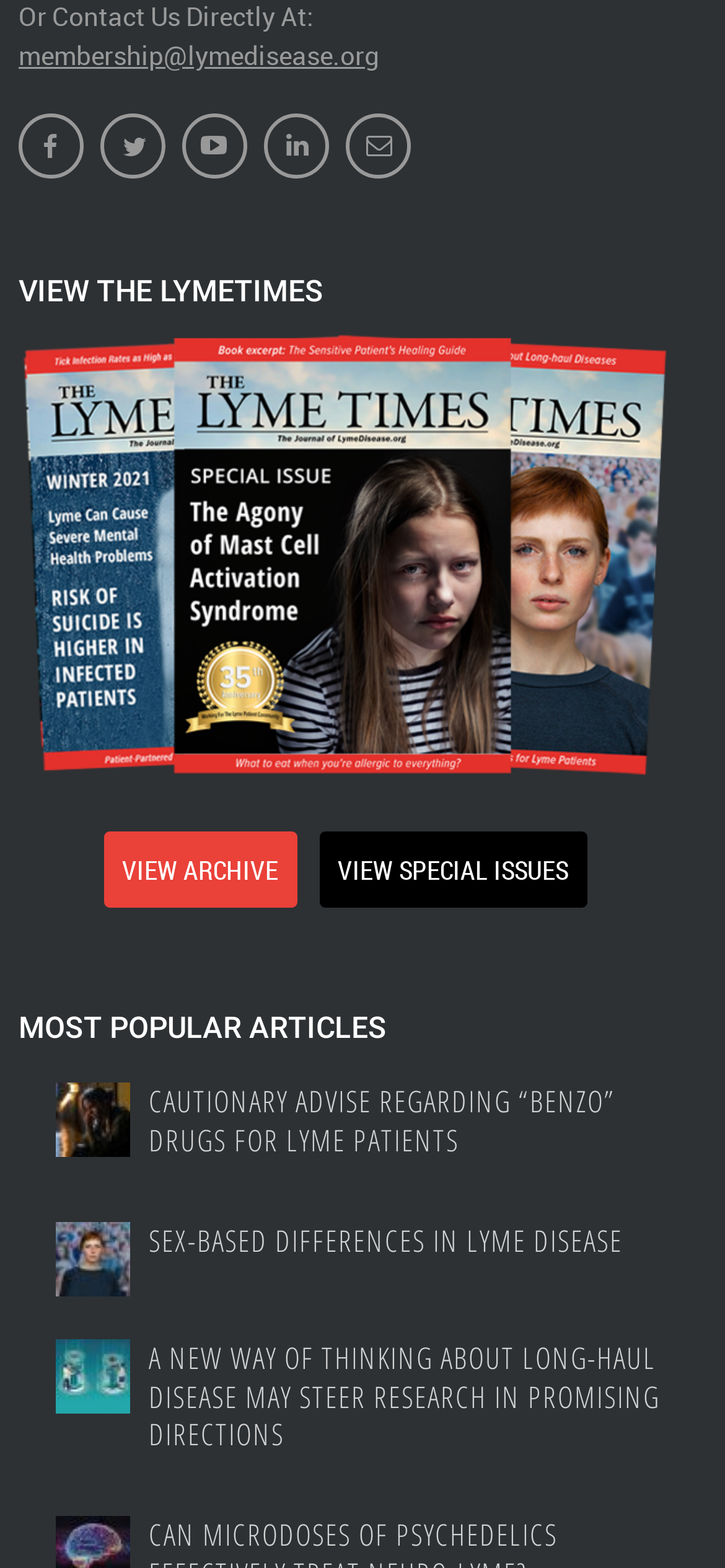Identify the bounding box coordinates for the UI element described by the following text: "VIEW ARCHIVE". Provide the coordinates as four float numbers between 0 and 1, in the format [left, top, right, bottom].

[0.143, 0.53, 0.41, 0.578]